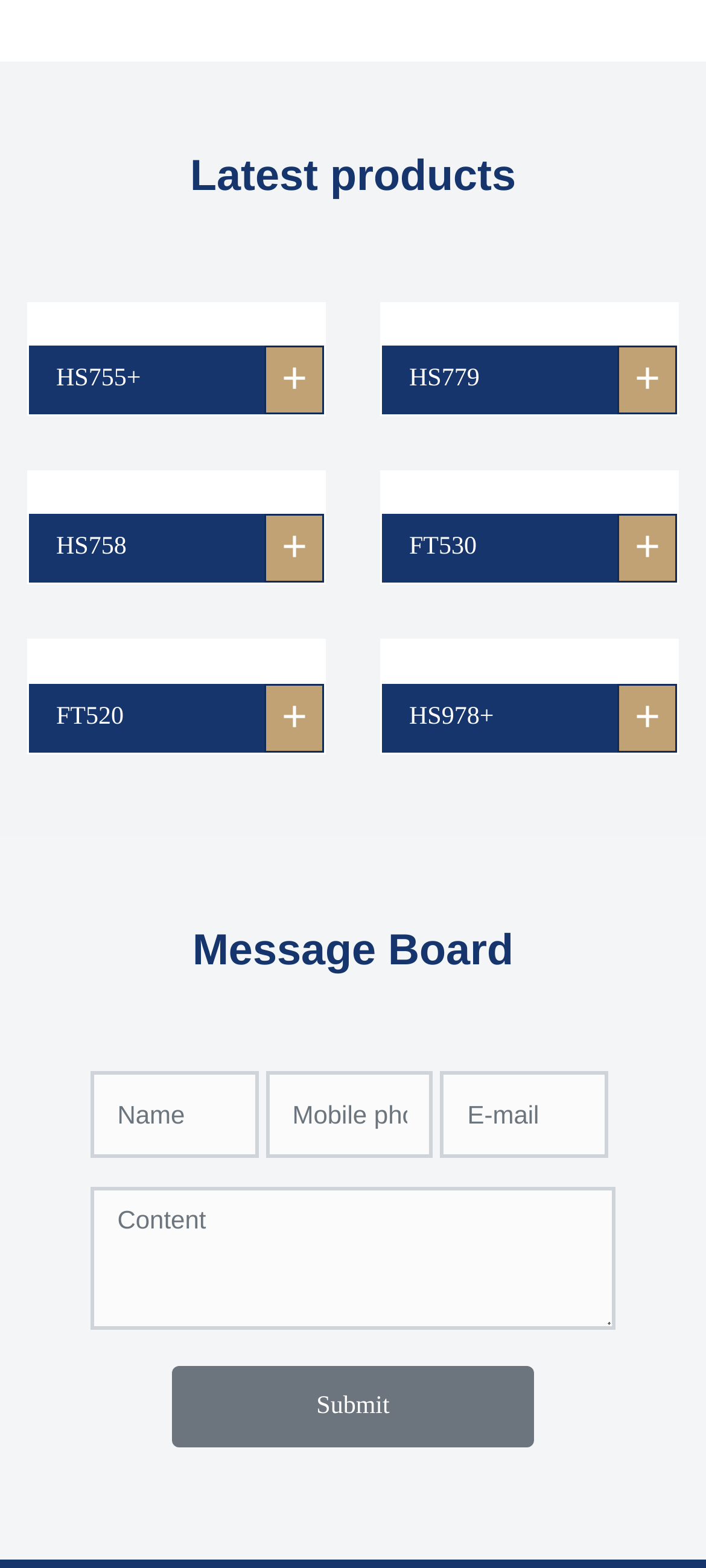What is the button label below the message board form? Refer to the image and provide a one-word or short phrase answer.

Submit